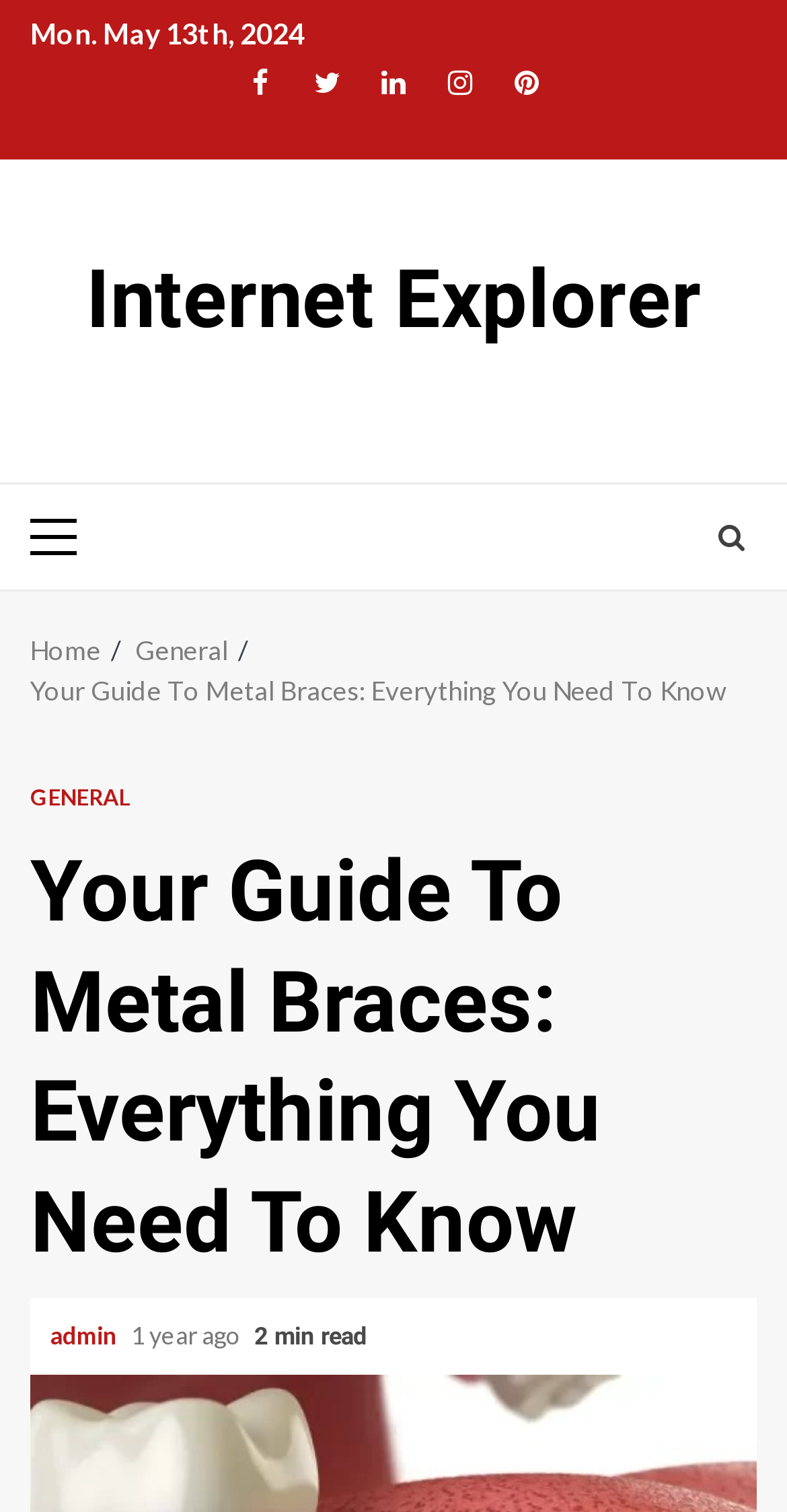Pinpoint the bounding box coordinates of the clickable element needed to complete the instruction: "Check admin profile". The coordinates should be provided as four float numbers between 0 and 1: [left, top, right, bottom].

[0.064, 0.874, 0.154, 0.894]